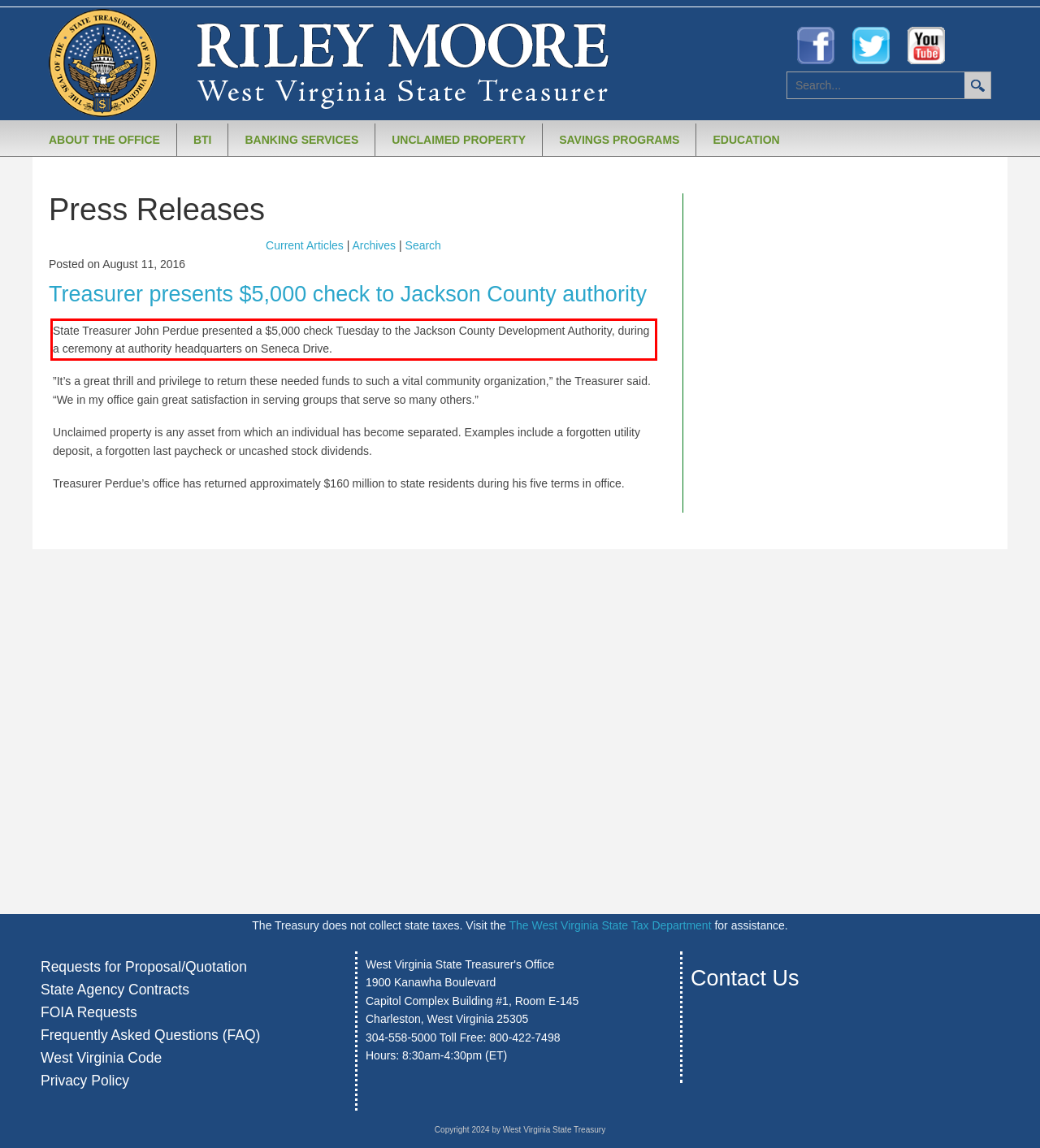There is a screenshot of a webpage with a red bounding box around a UI element. Please use OCR to extract the text within the red bounding box.

State Treasurer John Perdue presented a $5,000 check Tuesday to the Jackson County Development Authority, during a ceremony at authority headquarters on Seneca Drive.